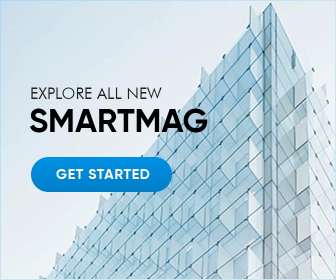What is the design aesthetic of the architectural structure?
Answer the question based on the image using a single word or a brief phrase.

Contemporary